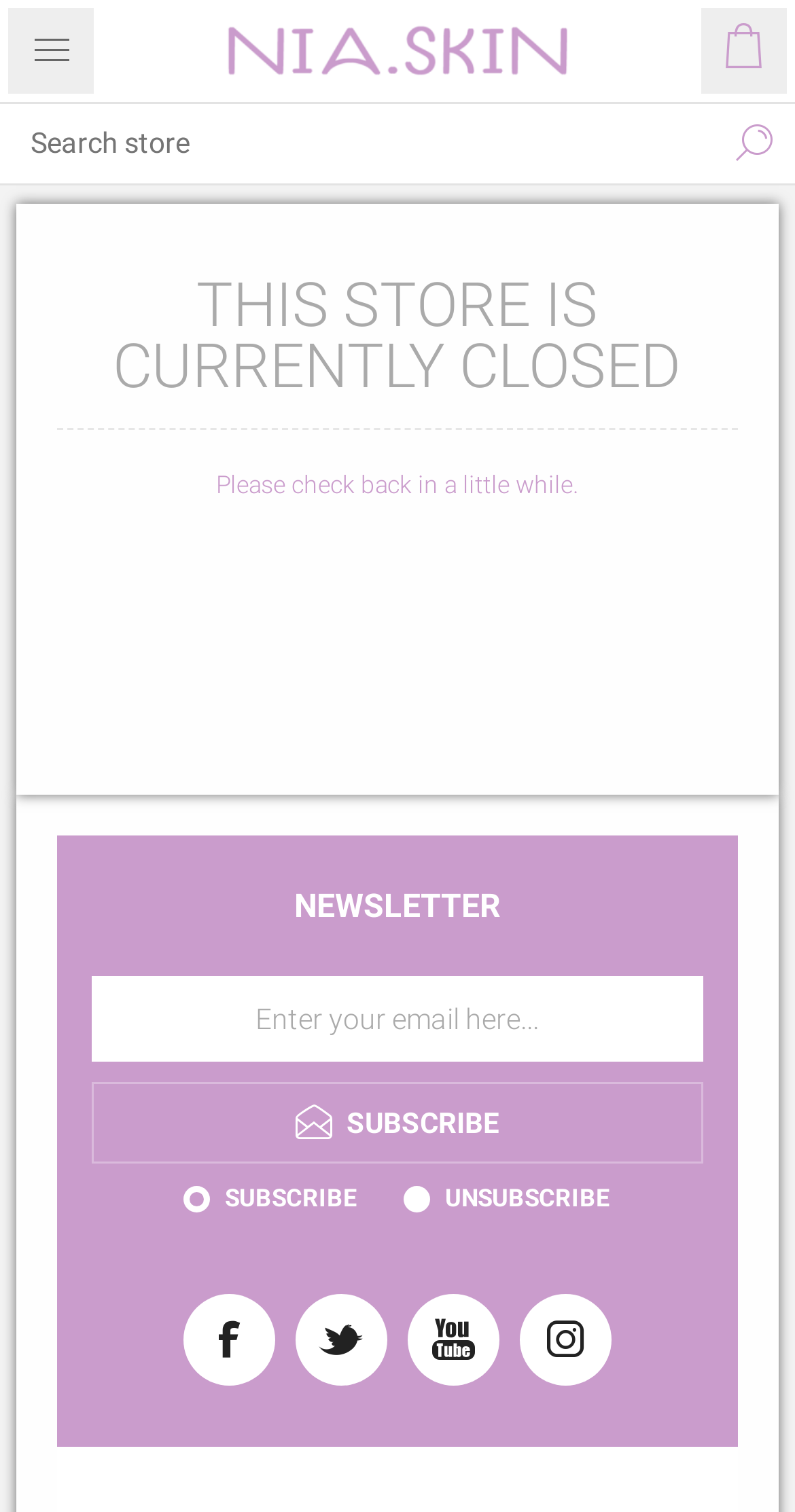What is the purpose of the textbox?
Please ensure your answer is as detailed and informative as possible.

The purpose of the textbox can be determined by reading the placeholder text 'Search store' inside the textbox, which suggests that the textbox is used for searching the store.